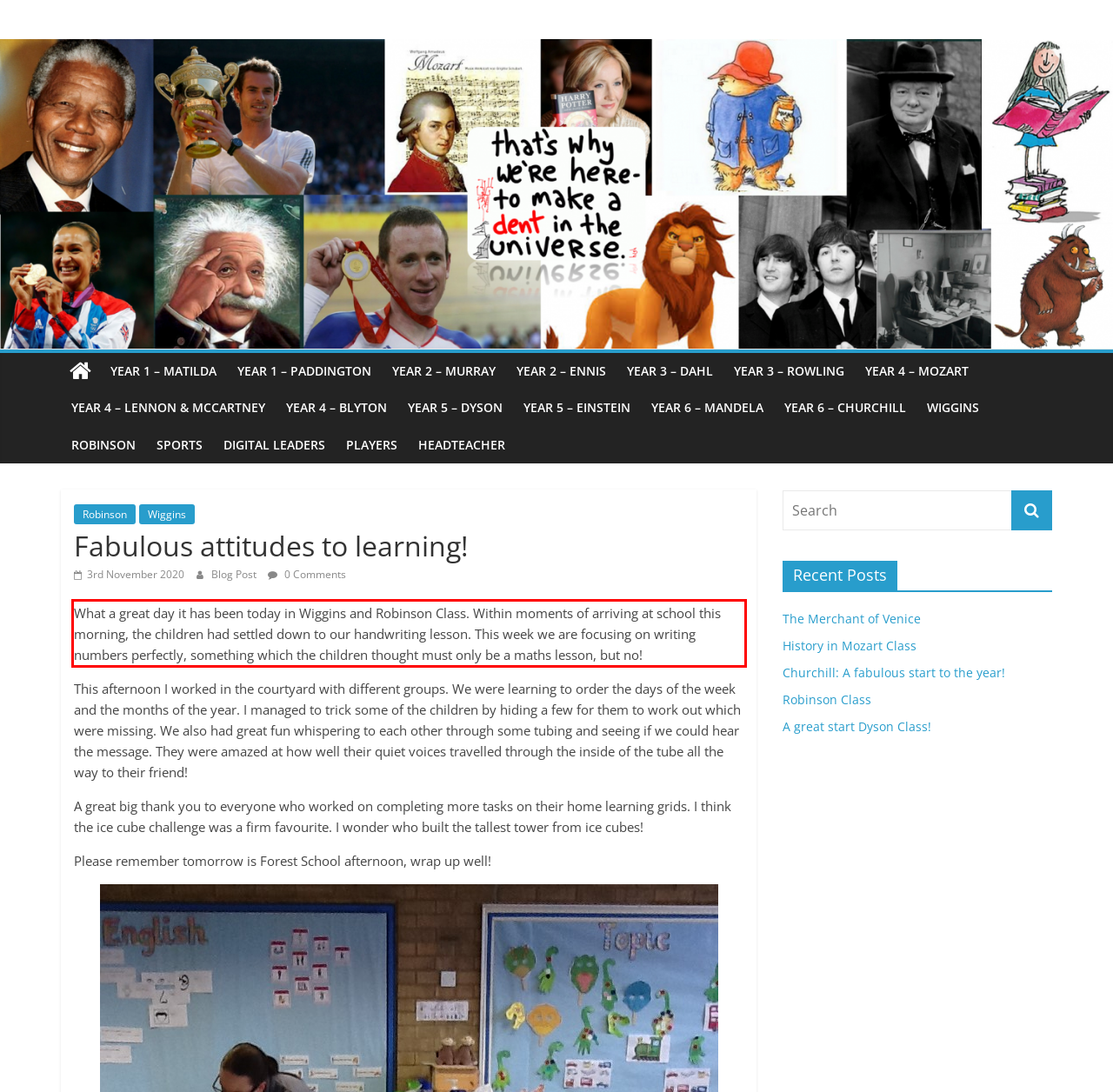Please extract the text content within the red bounding box on the webpage screenshot using OCR.

What a great day it has been today in Wiggins and Robinson Class. Within moments of arriving at school this morning, the children had settled down to our handwriting lesson. This week we are focusing on writing numbers perfectly, something which the children thought must only be a maths lesson, but no!